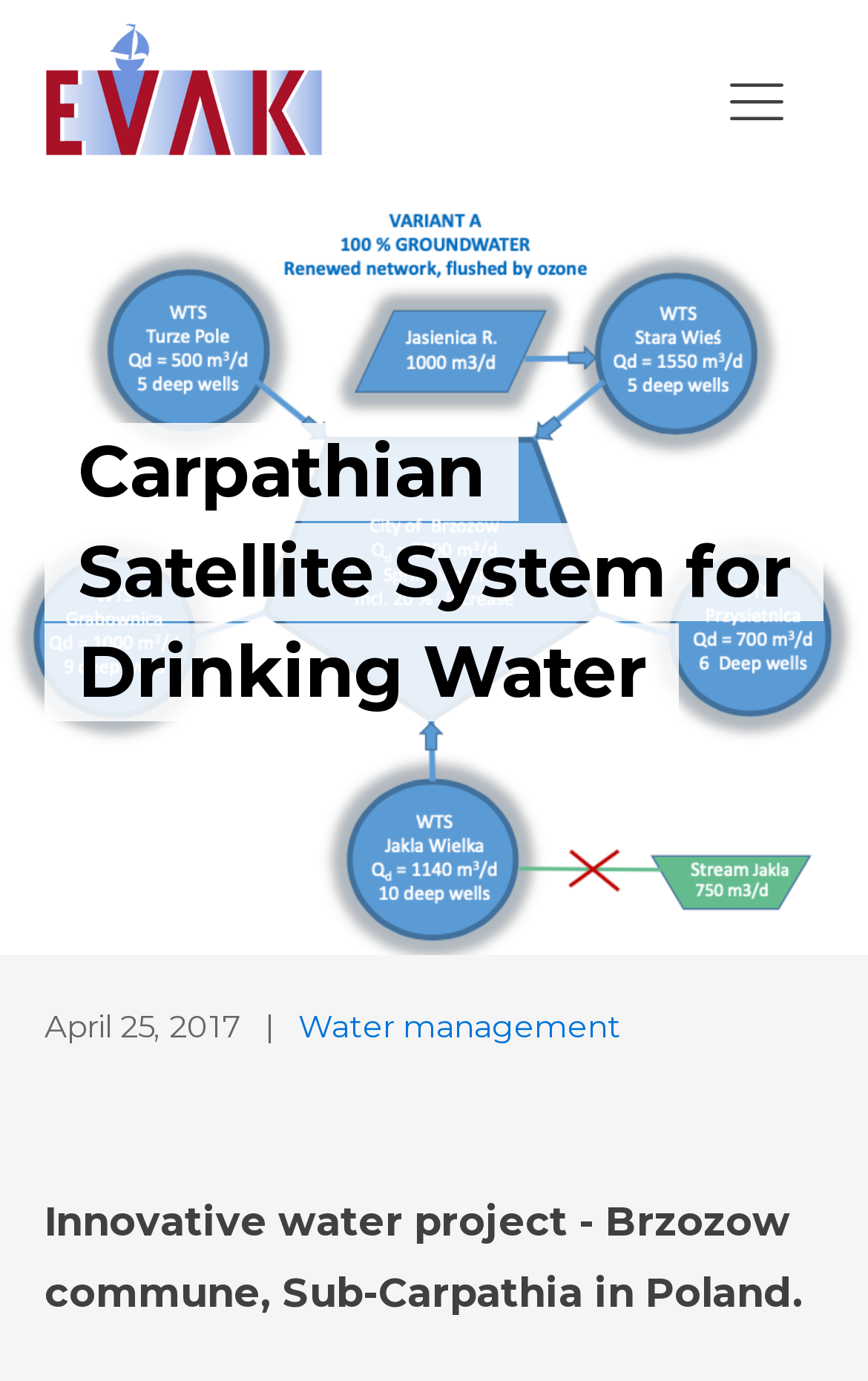Provide a brief response to the question below using a single word or phrase: 
What is the purpose of the Carpathian Satellite System?

Drinking Water